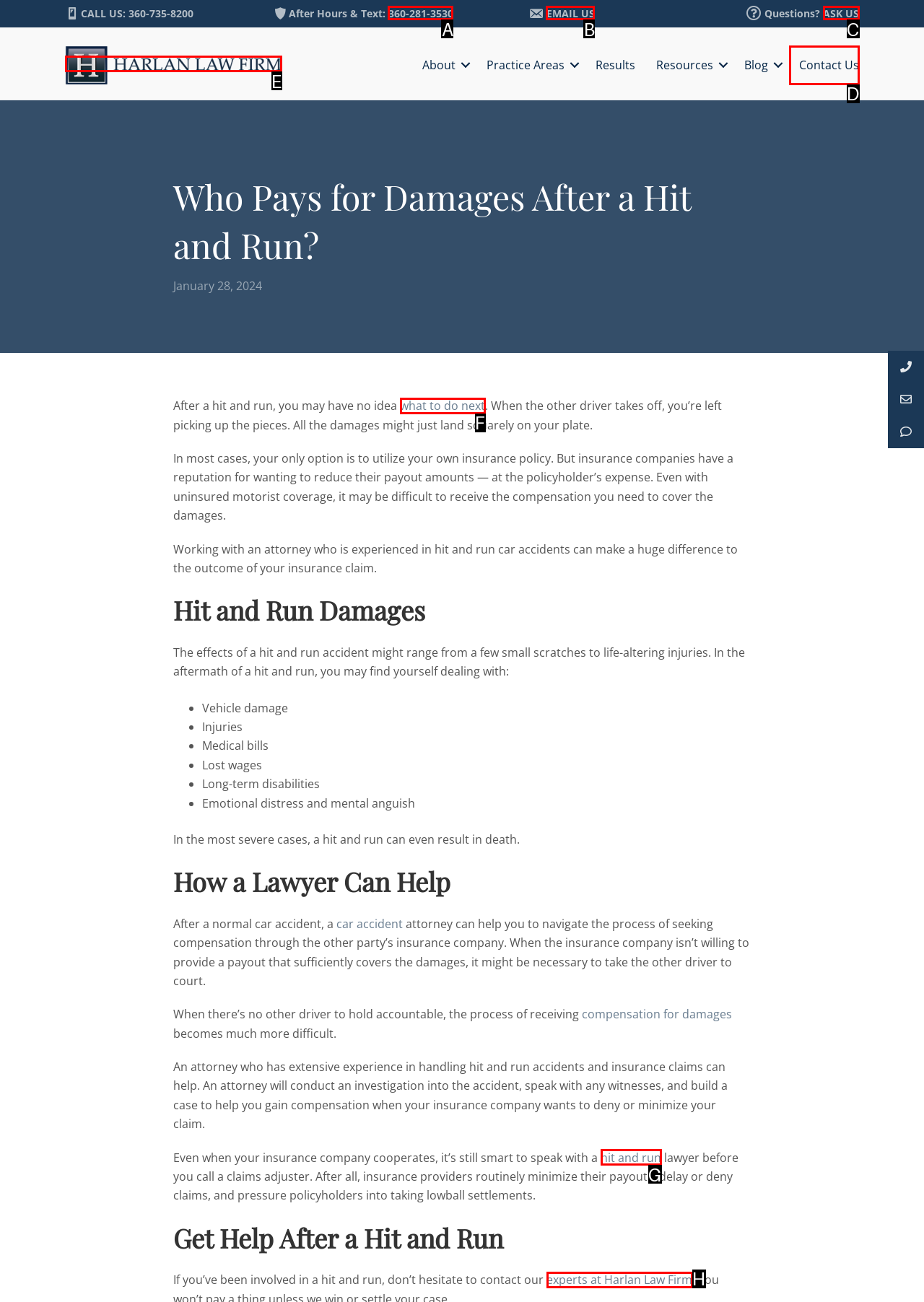Tell me which one HTML element I should click to complete the following task: Contact us
Answer with the option's letter from the given choices directly.

D